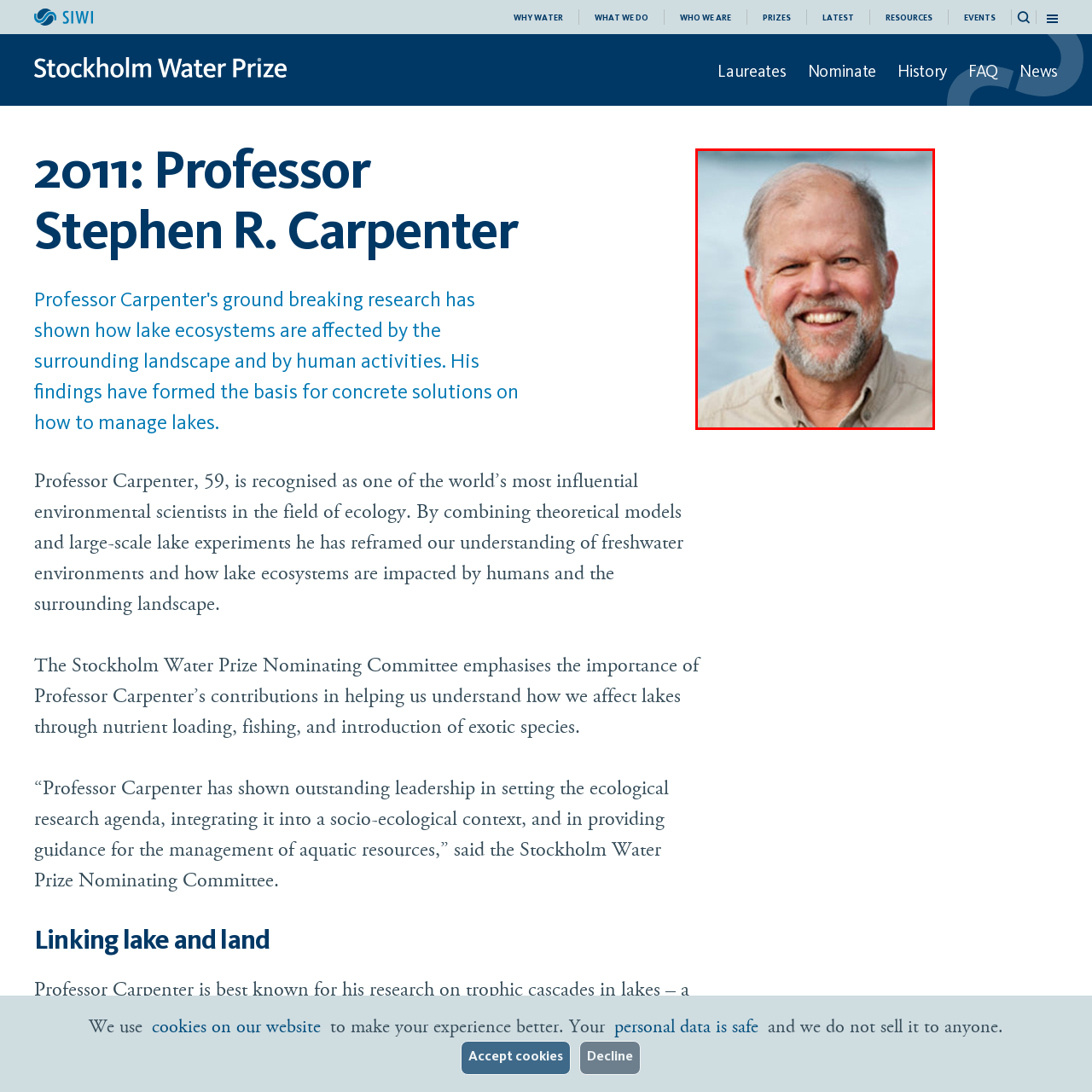Examine the segment of the image contained within the black box and respond comprehensively to the following question, based on the visual content: 
What is the focus of Professor Carpenter's research?

The caption states that Professor Carpenter is known for his influential work in ecology, specifically in the understanding of freshwater ecosystems and the impact of human activity on lake environments, indicating that his research focuses on freshwater ecosystems.